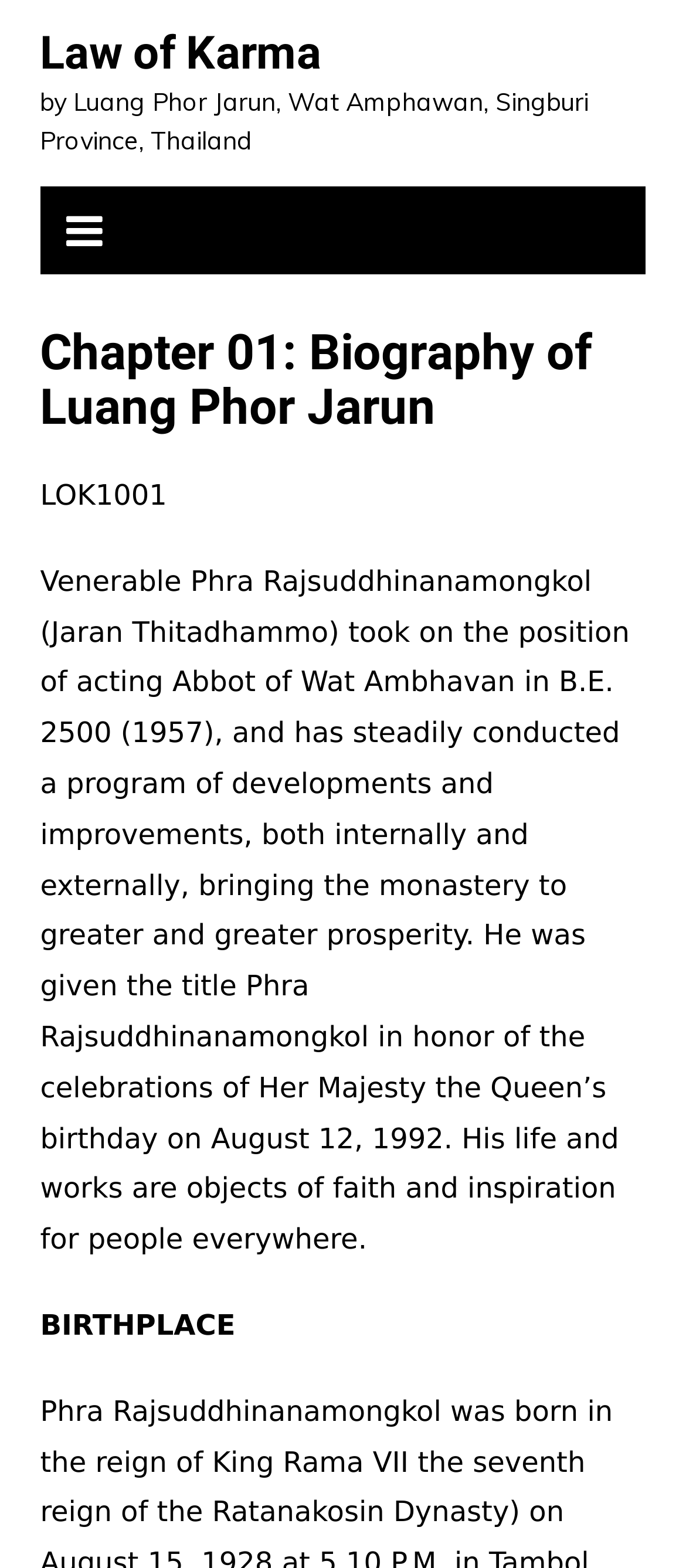Who is the Venerable Phra Rajsuddhinanamongkol?
Using the visual information, reply with a single word or short phrase.

Jaran Thitadhammo